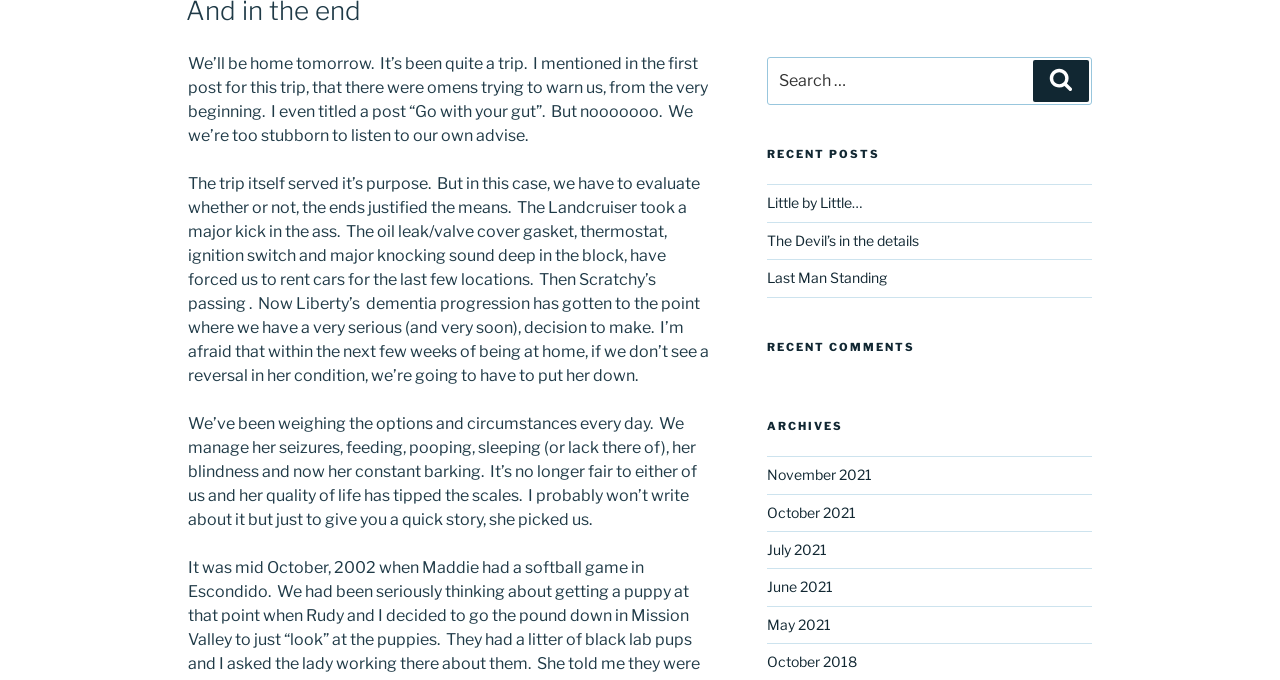Extract the bounding box coordinates of the UI element described: "October 2018". Provide the coordinates in the format [left, top, right, bottom] with values ranging from 0 to 1.

[0.599, 0.961, 0.669, 0.986]